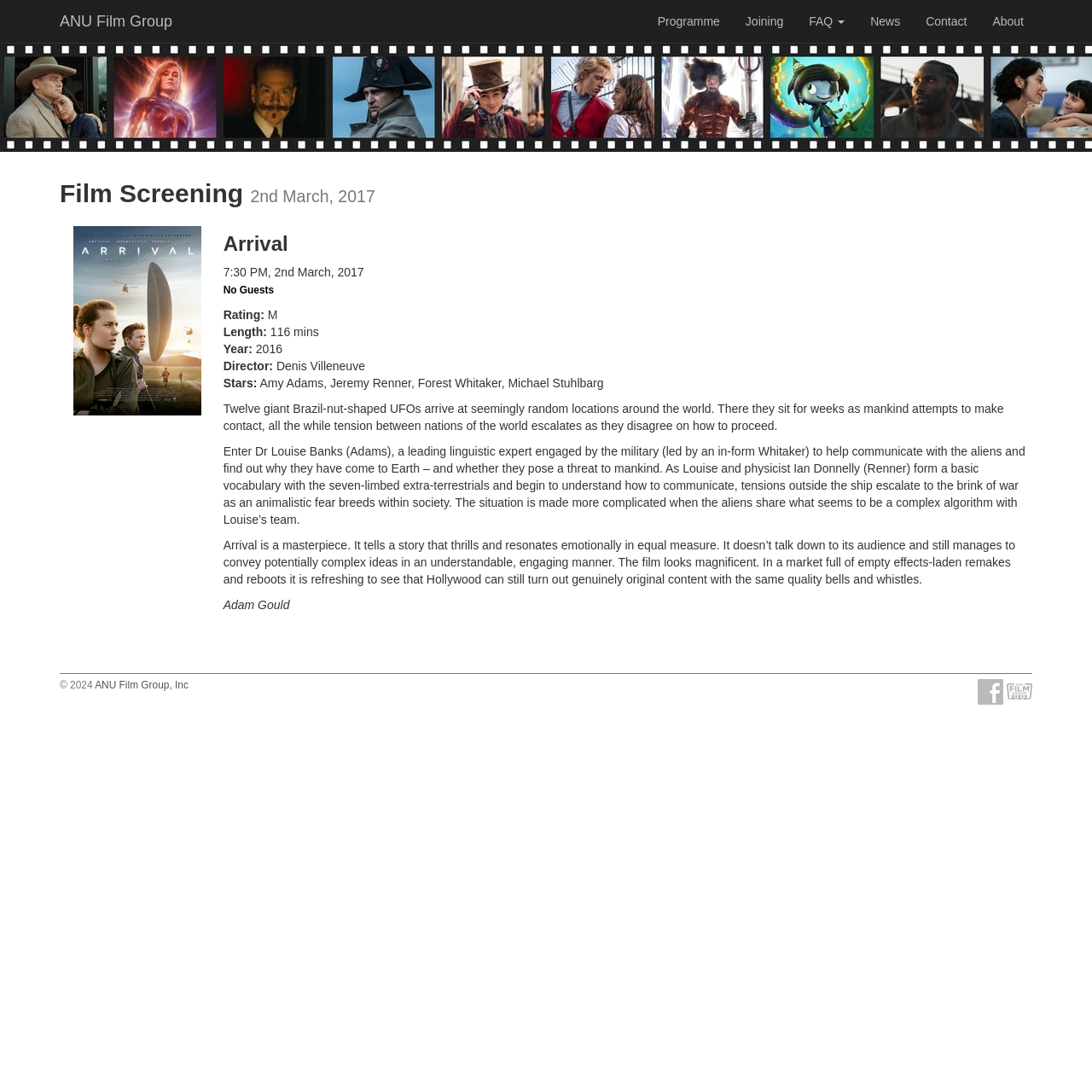Please provide a brief answer to the question using only one word or phrase: 
Who is the director of the film?

Denis Villeneuve